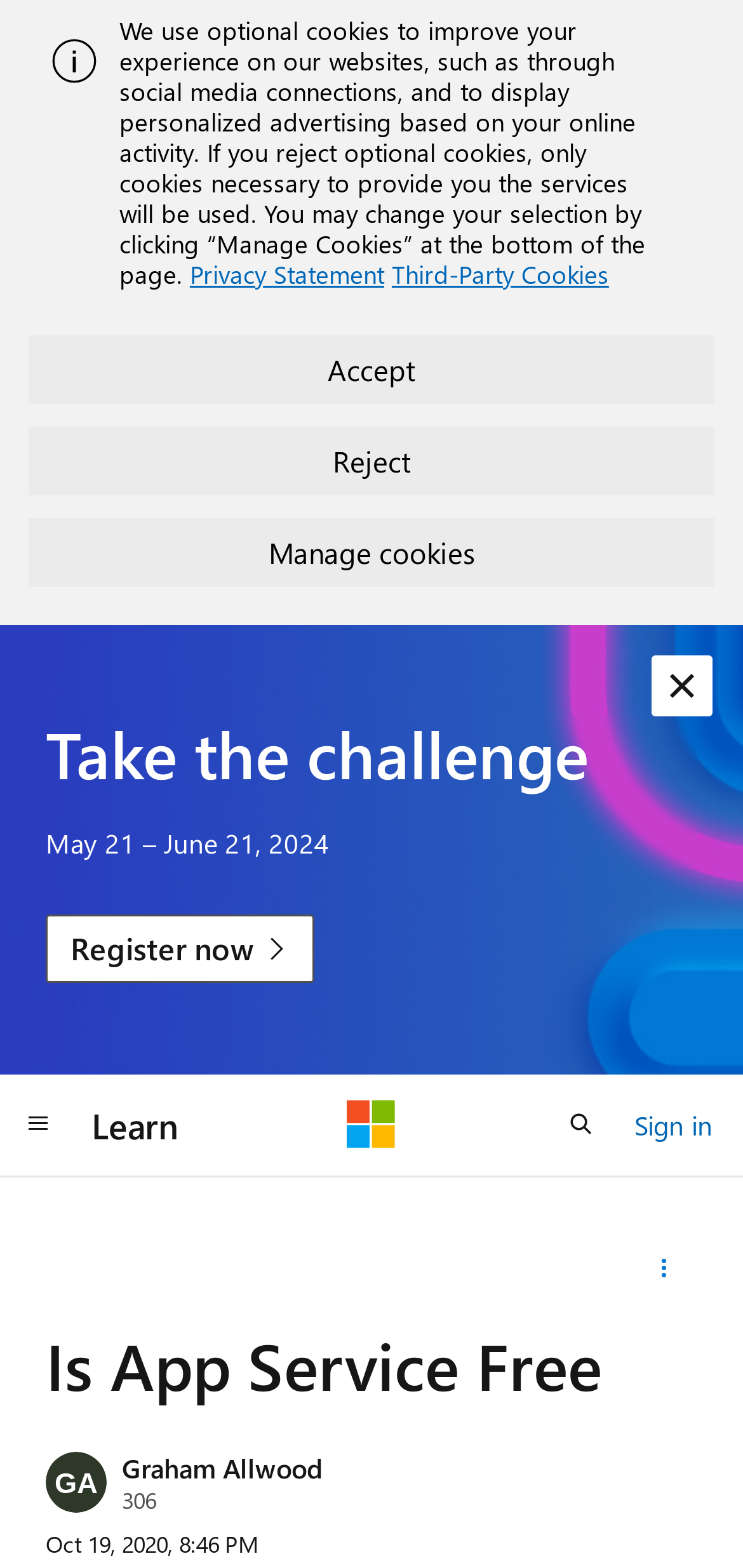Reply to the question with a brief word or phrase: When was the question 'Is App Service Free' asked?

Oct 19, 2020, 8:46 PM